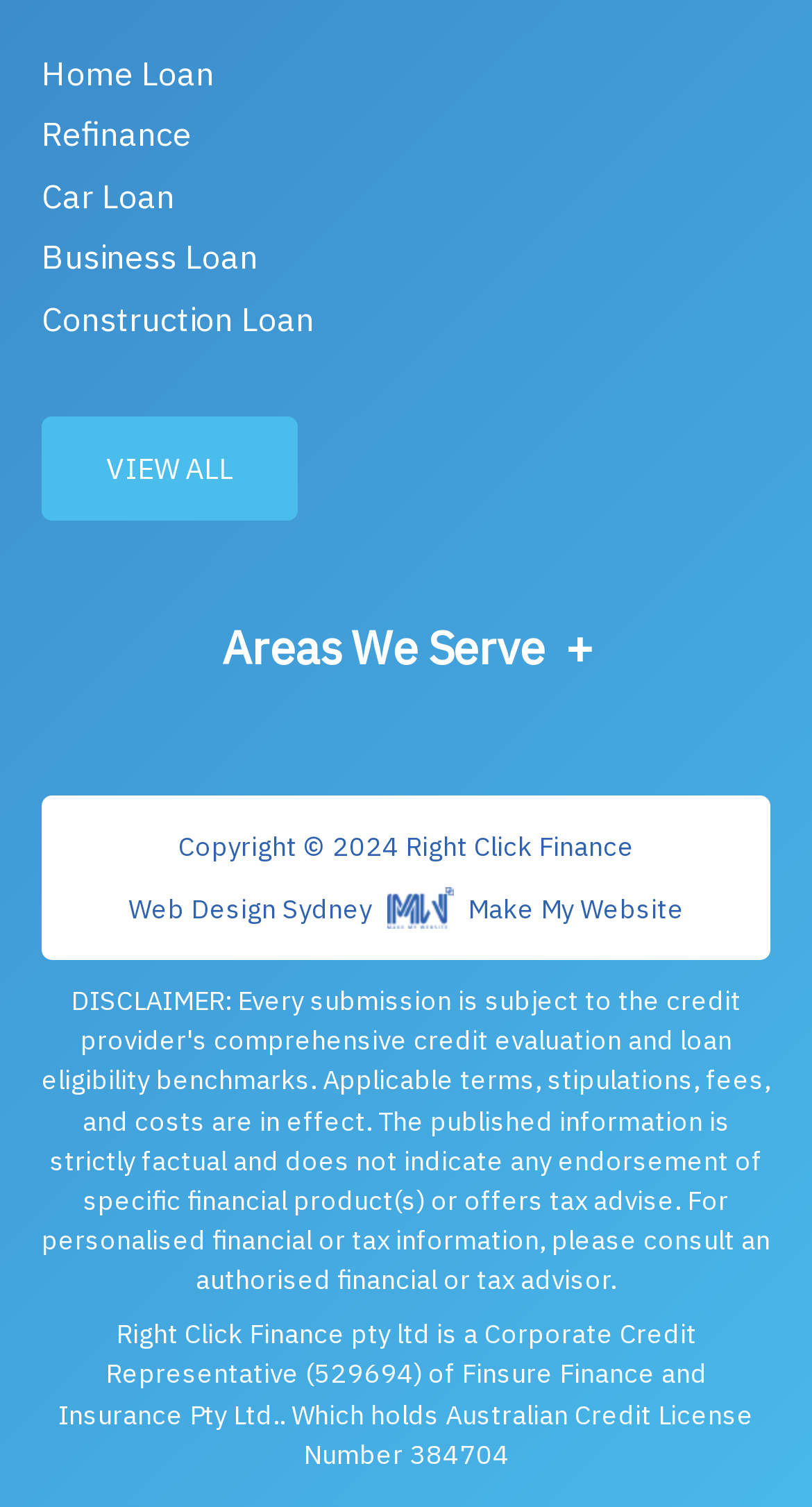Please locate the bounding box coordinates of the element that needs to be clicked to achieve the following instruction: "View all loan options". The coordinates should be four float numbers between 0 and 1, i.e., [left, top, right, bottom].

[0.051, 0.277, 0.367, 0.346]